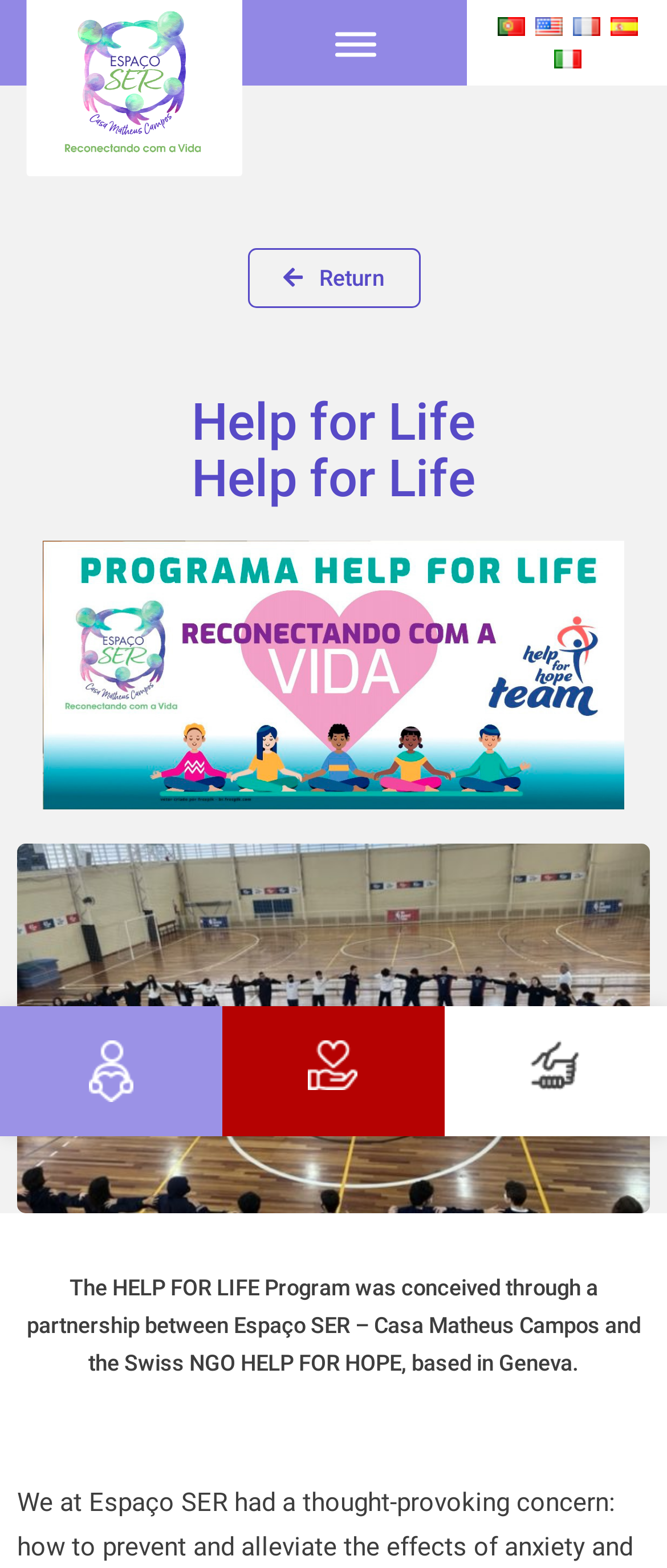Ascertain the bounding box coordinates for the UI element detailed here: "Return". The coordinates should be provided as [left, top, right, bottom] with each value being a float between 0 and 1.

[0.371, 0.158, 0.629, 0.196]